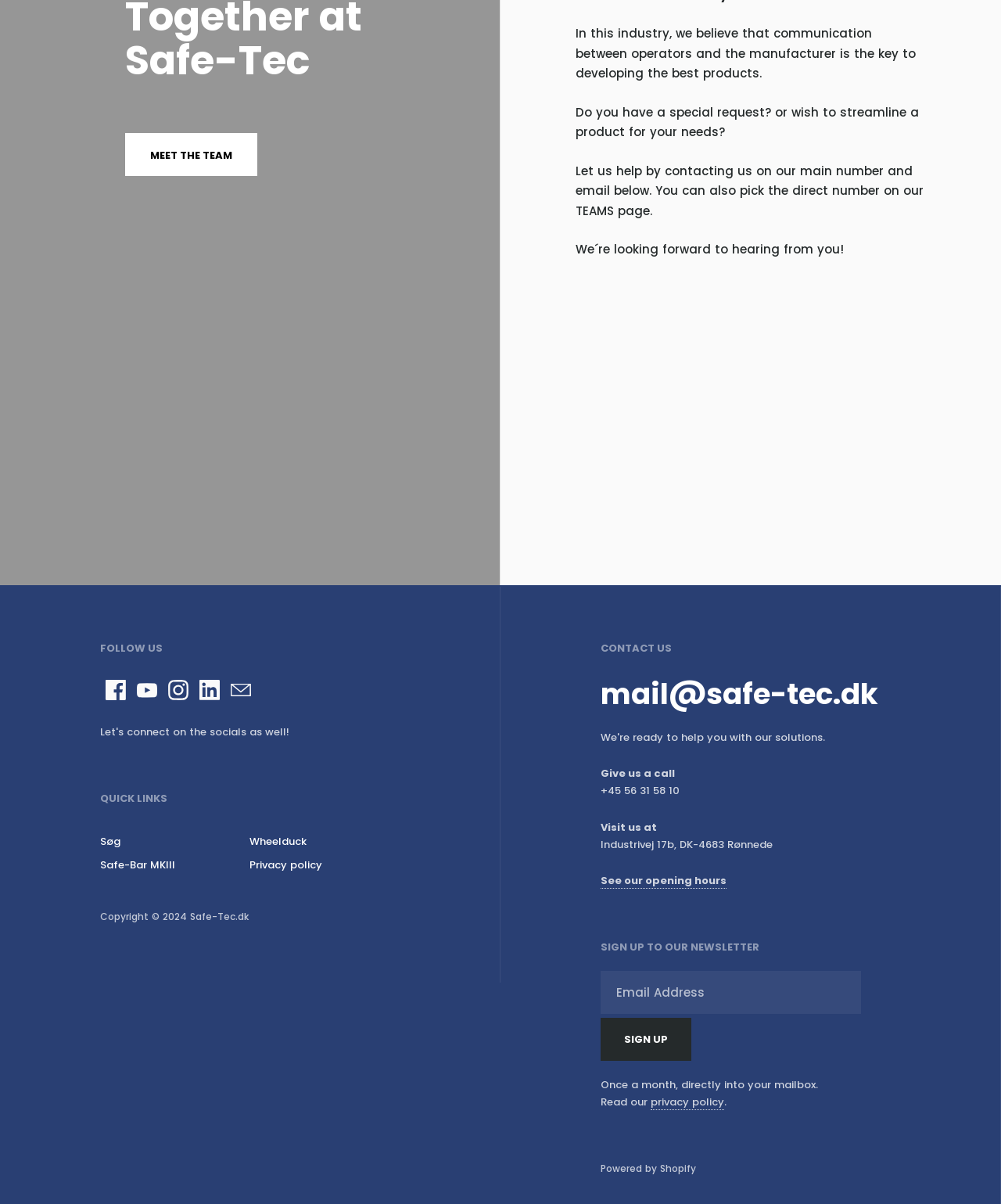Locate the bounding box coordinates of the area where you should click to accomplish the instruction: "Read our privacy policy".

[0.65, 0.909, 0.723, 0.922]